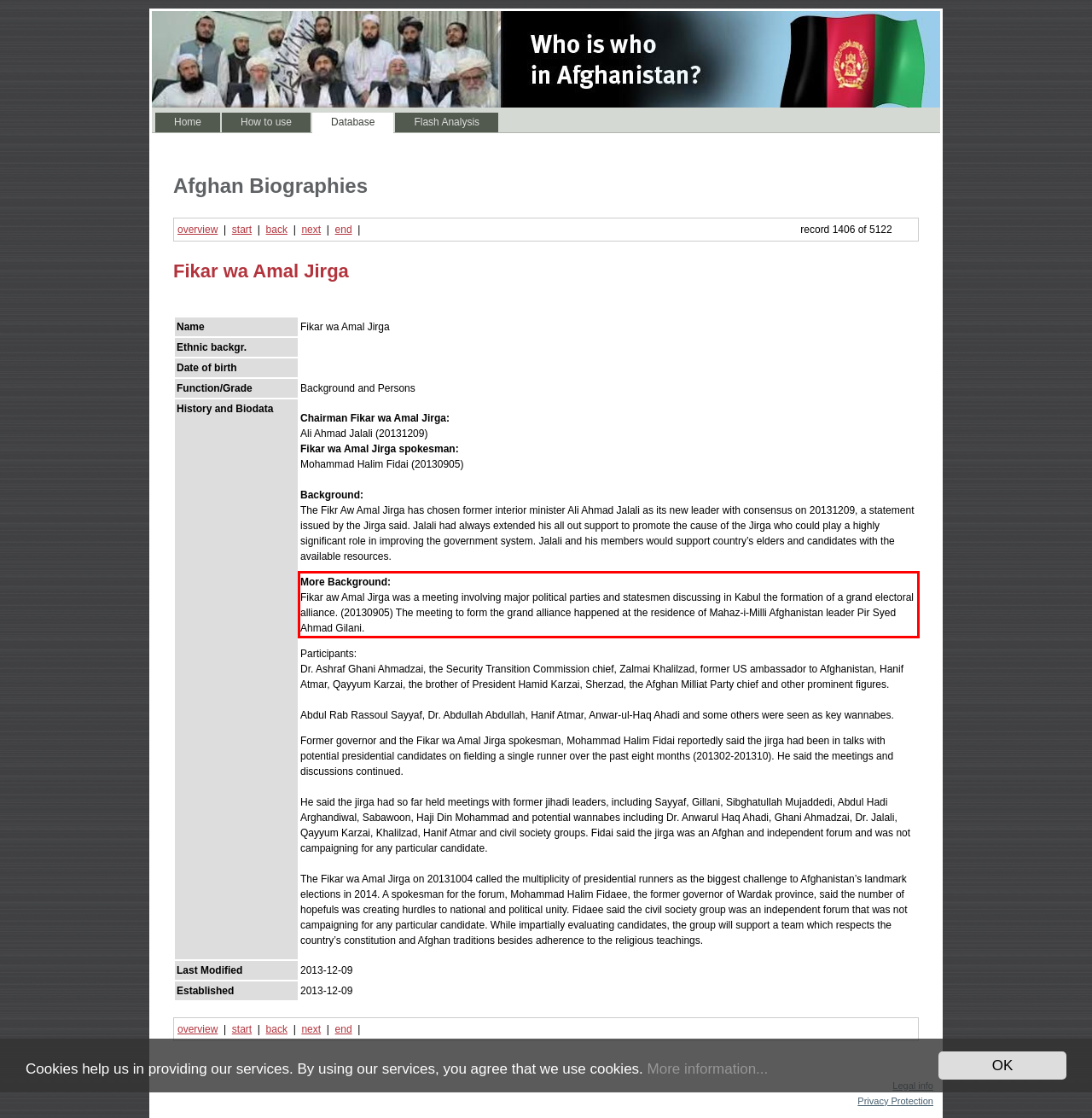Using the provided screenshot, read and generate the text content within the red-bordered area.

More Background: Fikar aw Amal Jirga was a meeting involving major political parties and statesmen discussing in Kabul the formation of a grand electoral alliance. (20130905) The meeting to form the grand alliance happened at the residence of Mahaz-i-Milli Afghanistan leader Pir Syed Ahmad Gilani.